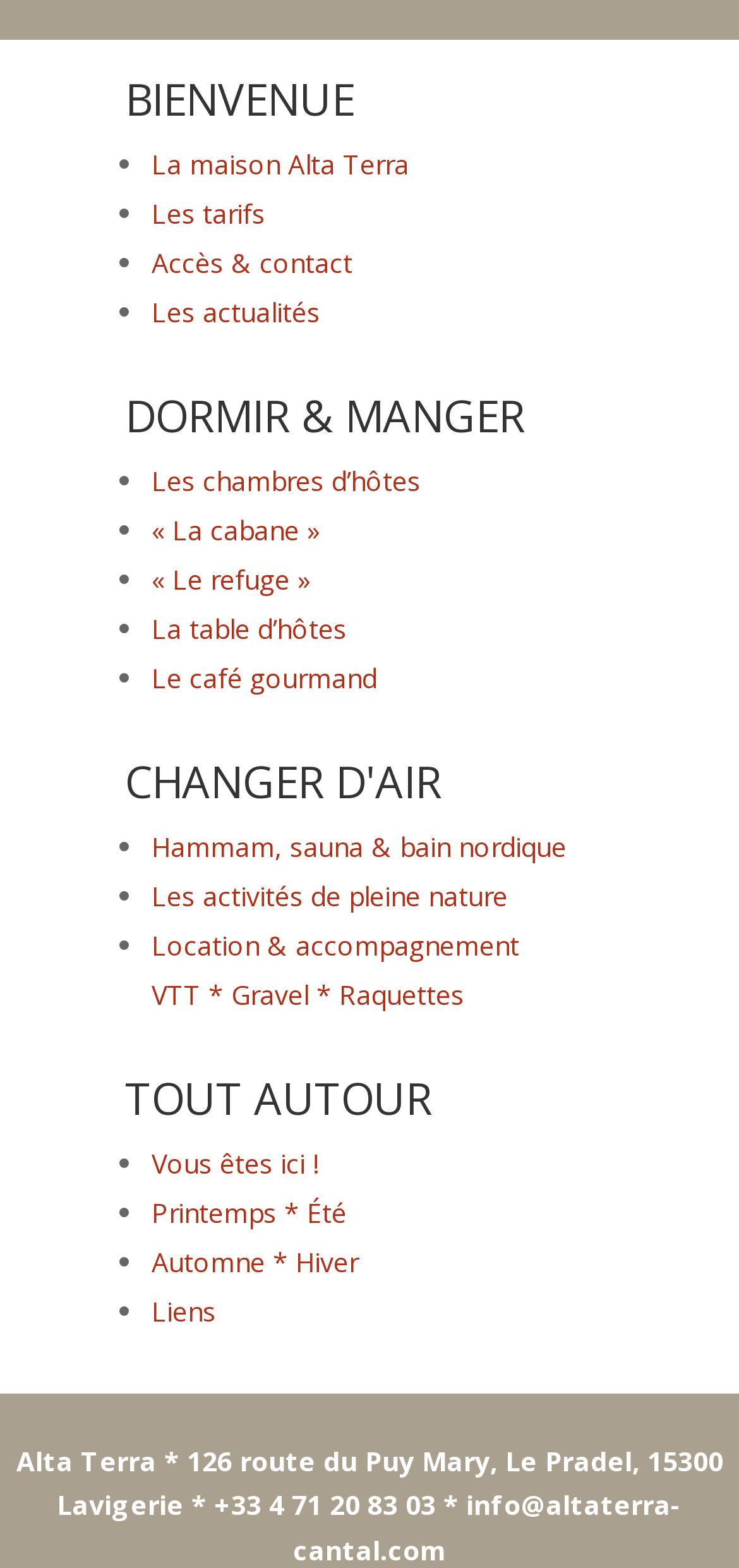Specify the bounding box coordinates of the area that needs to be clicked to achieve the following instruction: "View 'Les chambres d’hôtes'".

[0.205, 0.295, 0.569, 0.318]